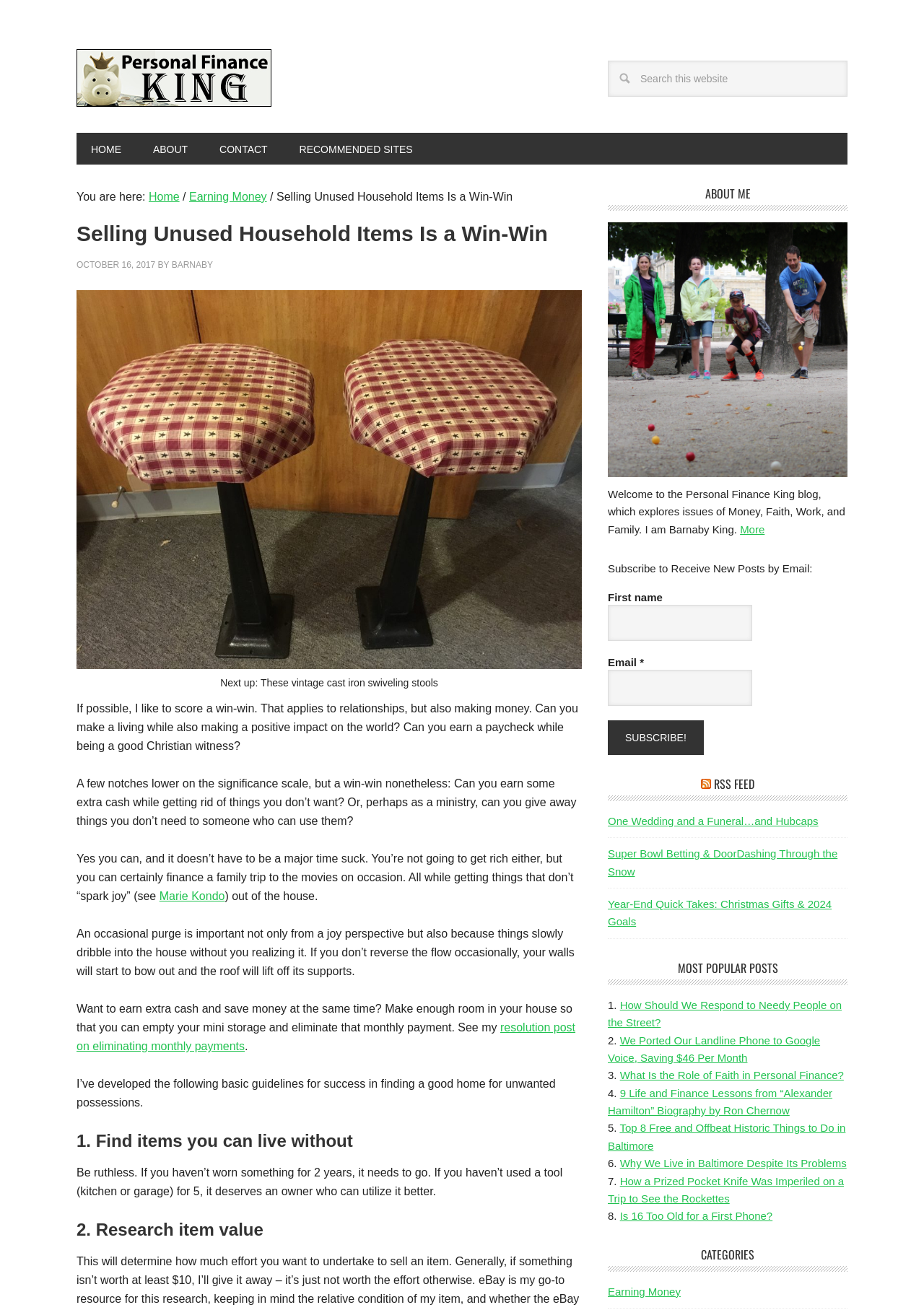Please locate the UI element described by "Pregnancy-related problems" and provide its bounding box coordinates.

None